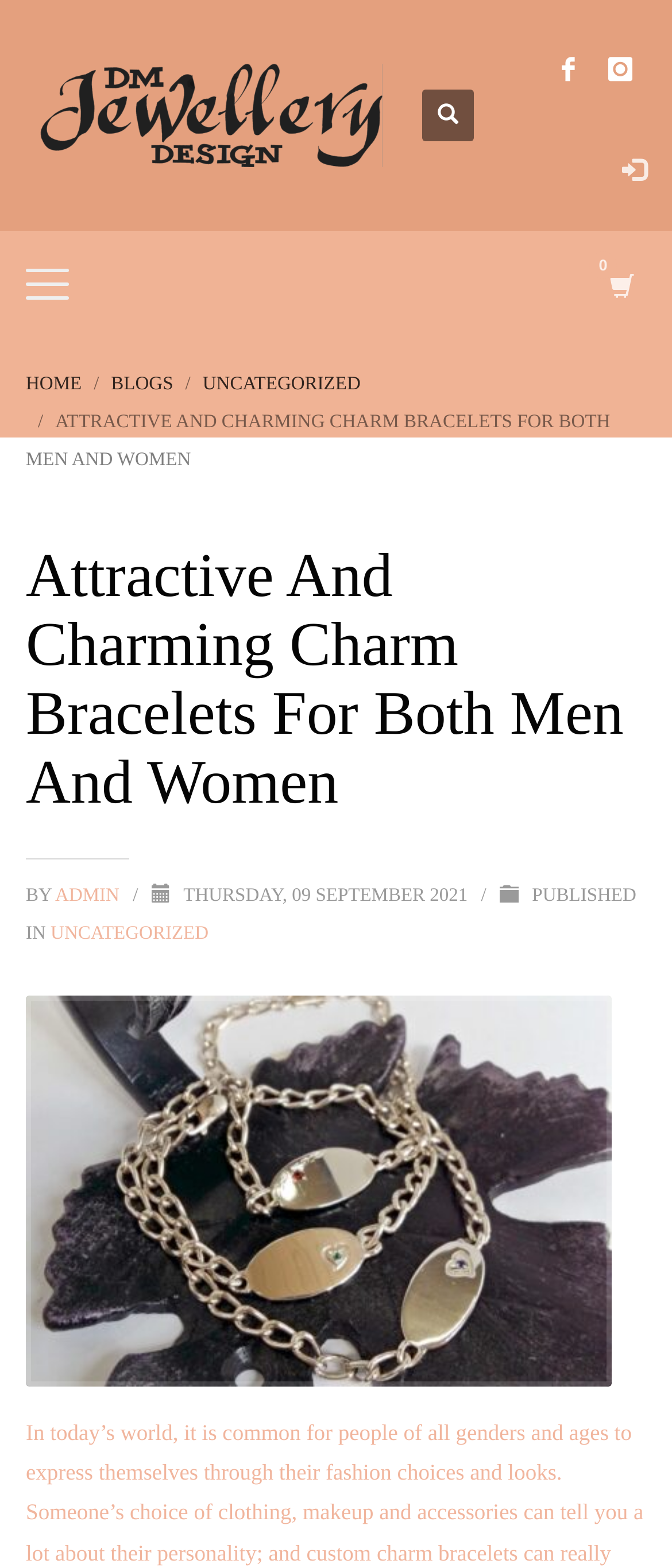Generate a thorough description of the webpage.

This webpage is about attractive and charming charm bracelets for both men and women. At the top left, there is a link to "DM Jewellery Design, New Zealand Owned & Operated" accompanied by an image with the same description. Below this, there are several social media links, including Facebook, Instagram, Twitter, and Pinterest, aligned horizontally.

On the left side, there is a navigation menu with links to "HOME", "BLOGS", and "UNCATEGORIZED". Below the navigation menu, there is a heading that reads "Attractive And Charming Charm Bracelets For Both Men And Women". 

Following the heading, there is a brief article or blog post about charm bracelets. The author of the post is "ADMIN", and it was published on "Thursday, 09 September 2021". The post is categorized under "UNCATEGORIZED". 

On the right side of the article, there is a large image of a custom charm bracelet, which is also a link to a related page. The image takes up most of the right side of the page.